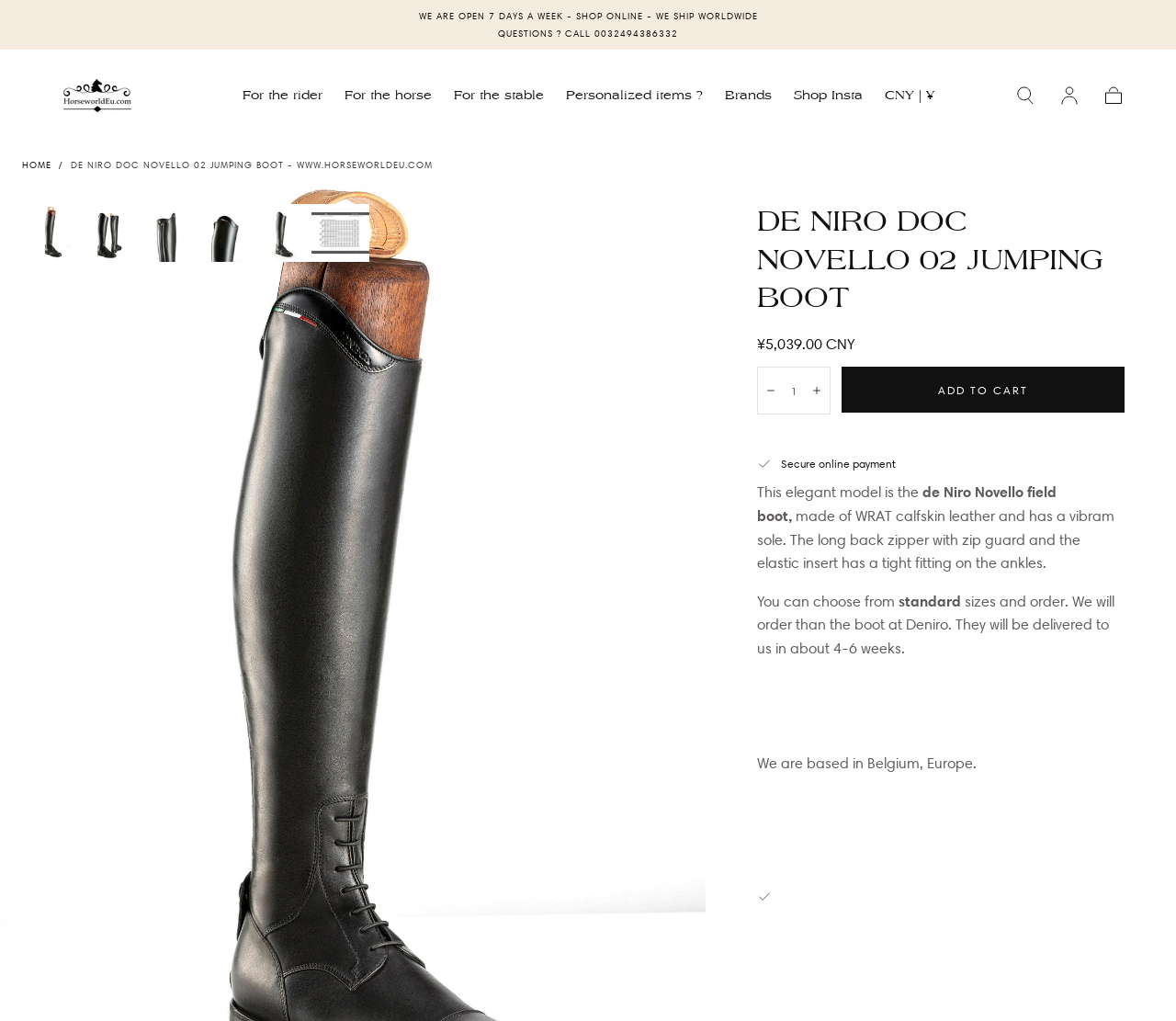Reply to the question below using a single word or brief phrase:
What is the material of the De Niro Novello field boot?

WRAT calfskin leather